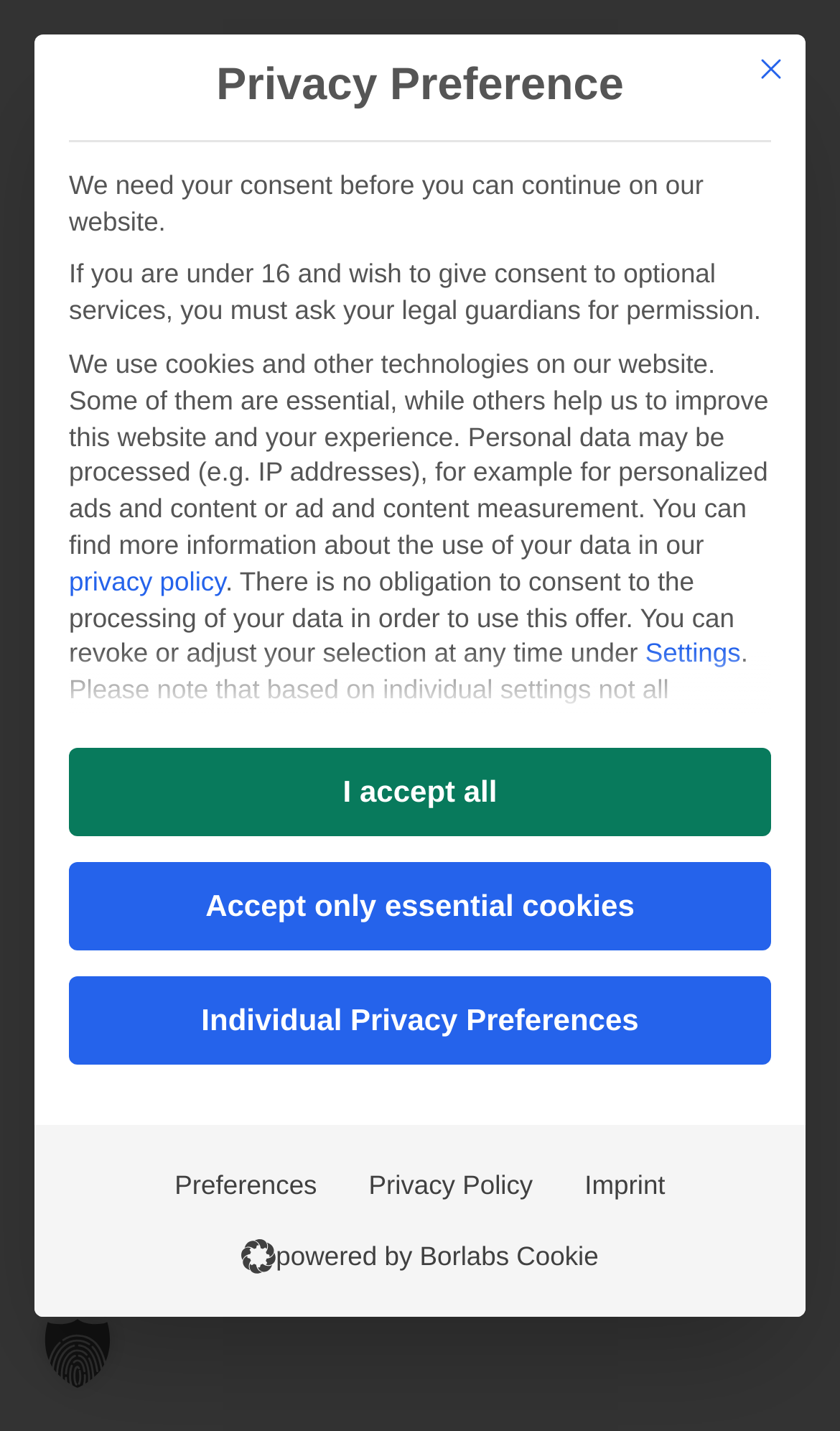Could you specify the bounding box coordinates for the clickable section to complete the following instruction: "open settings"?

[0.768, 0.446, 0.882, 0.467]